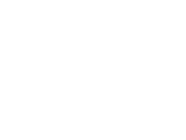What is the purpose of the text near the cash symbol?
Answer the question based on the image using a single word or a brief phrase.

To encourage donations